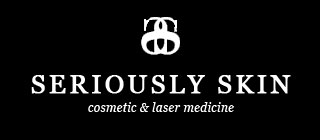Offer a detailed narrative of the image's content.

The image displays the logo of "Seriously Skin," a clinic specializing in cosmetic and laser medicine. The logo features a stylized double "S" emblem prominently above the name, which is presented in an elegant serif typeface. Below the name, the phrase “cosmetic & laser medicine” is written in a smaller, clean font, emphasizing the clinic's focus on advanced skin care treatments. The logo's monochrome palette against a black background conveys a sense of sophistication and professionalism, reflecting the clinic's commitment to providing quality skin care services.